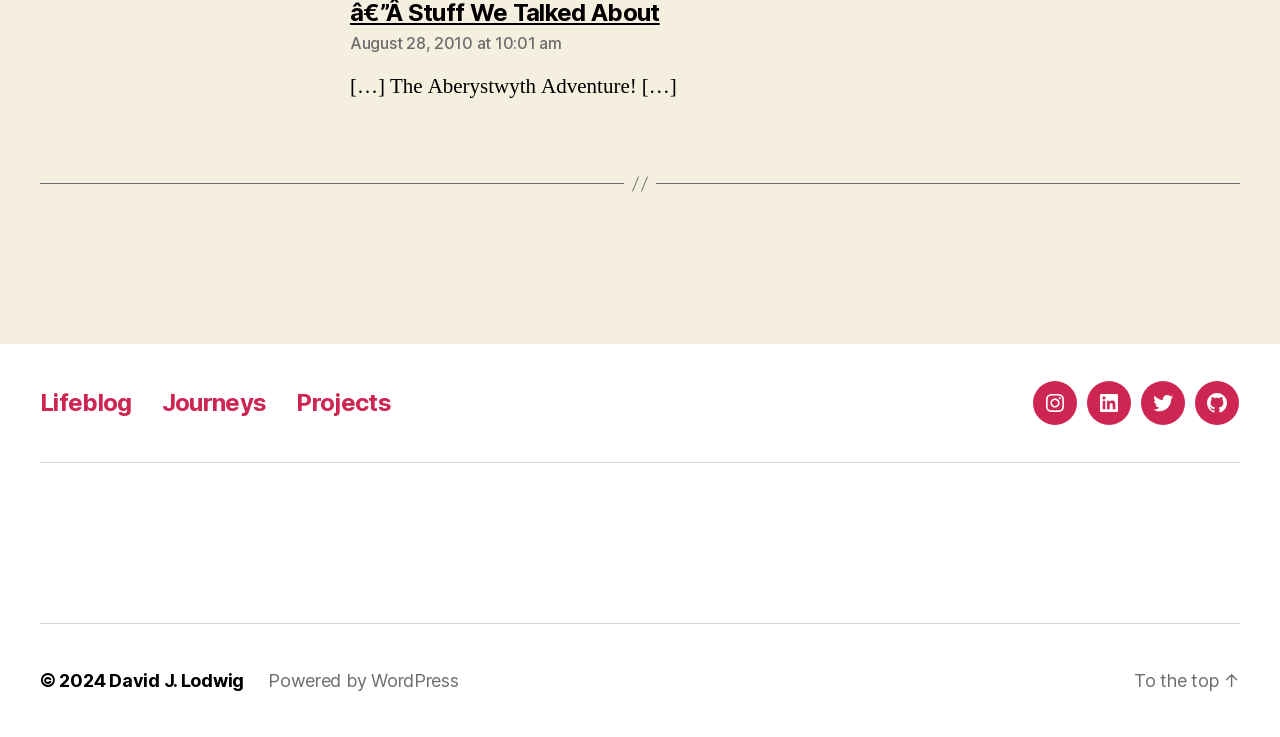What is the copyright year?
Analyze the screenshot and provide a detailed answer to the question.

I found the copyright year by looking at the StaticText element with the text '© 2024' which is a child of the complementary element.